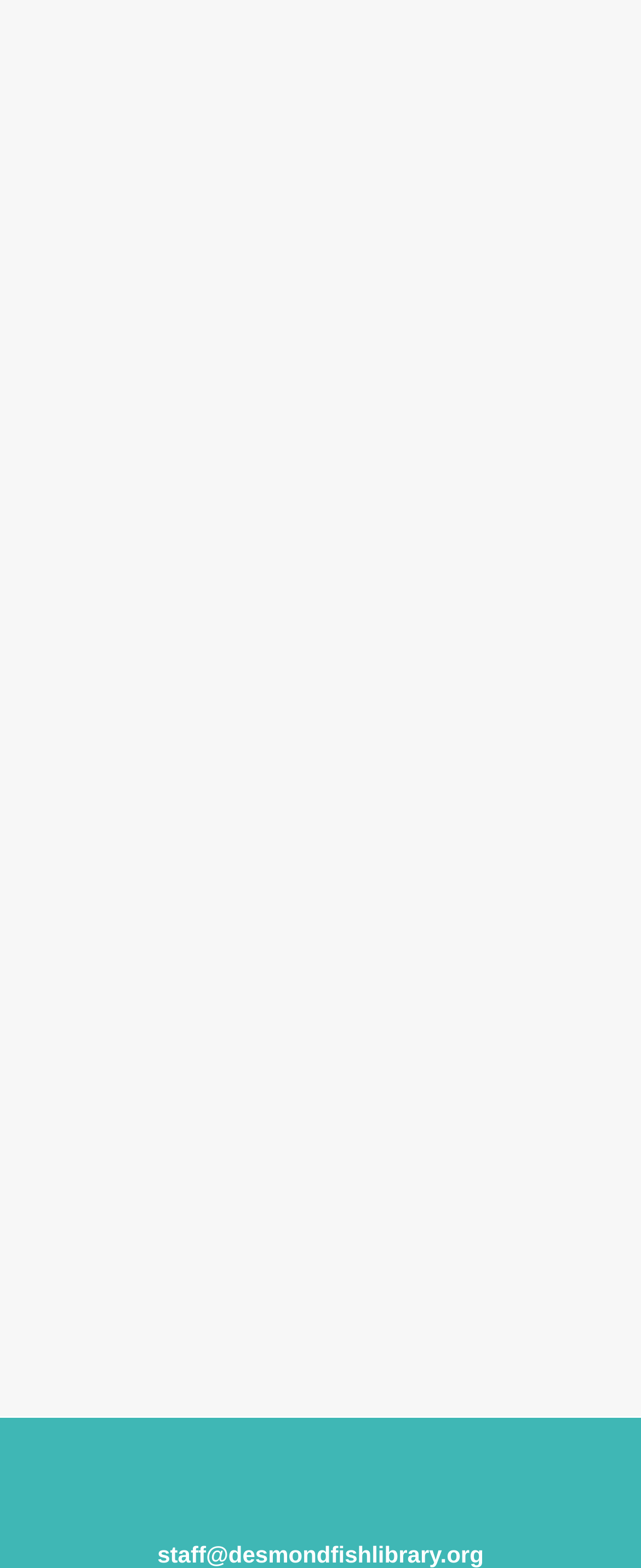Identify the bounding box coordinates of the region that needs to be clicked to carry out this instruction: "Contact staff". Provide these coordinates as four float numbers ranging from 0 to 1, i.e., [left, top, right, bottom].

[0.245, 0.983, 0.755, 1.0]